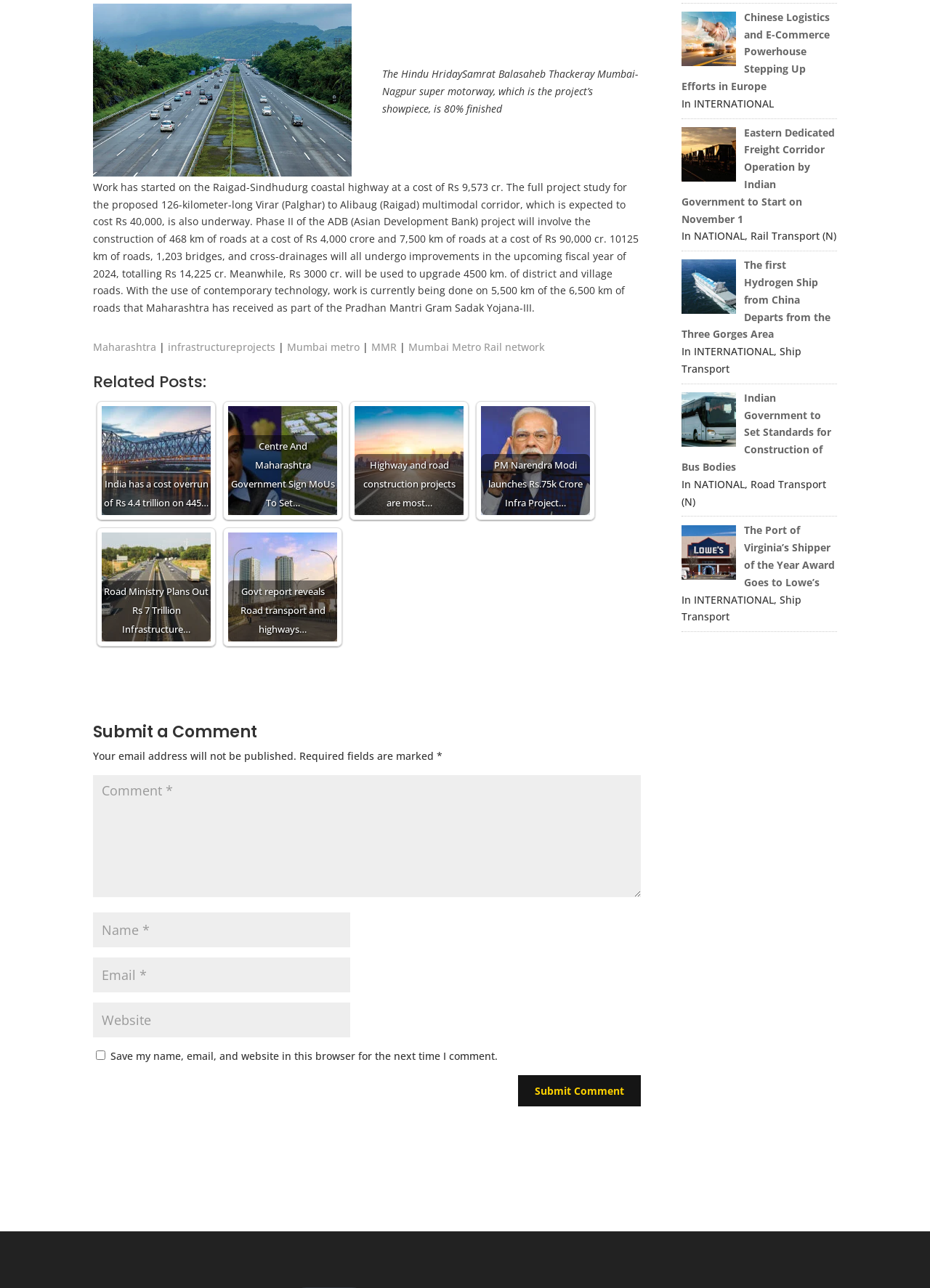How many kilometers of district and village roads will be upgraded?
Based on the visual, give a brief answer using one word or a short phrase.

4500 km